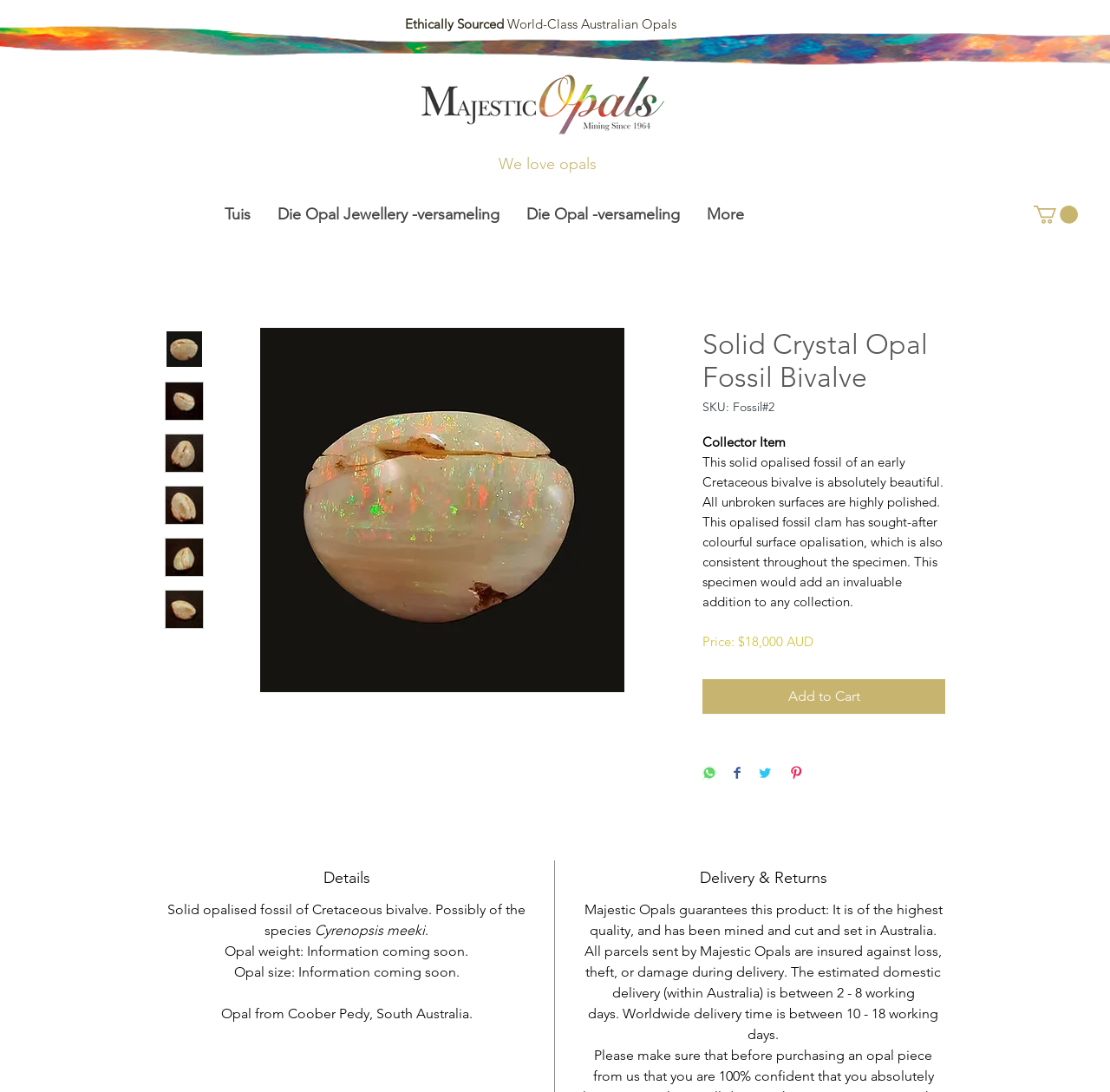How many thumbnails of the Solid Crystal Opal Fossil Bivalve are shown?
Look at the webpage screenshot and answer the question with a detailed explanation.

I counted the number of thumbnails of the Solid Crystal Opal Fossil Bivalve by looking at the product image section, where I saw 5 thumbnails.